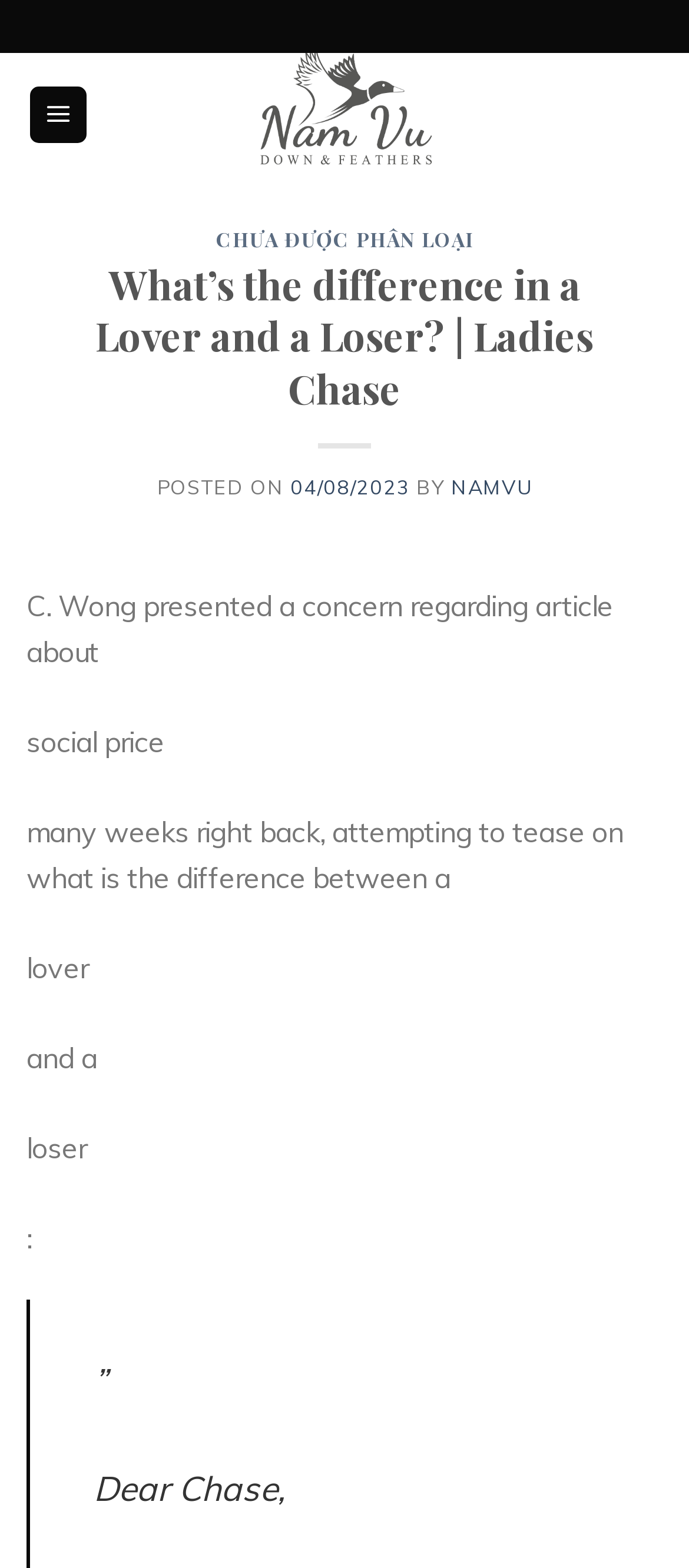Using the provided element description: "04/08/2023", identify the bounding box coordinates. The coordinates should be four floats between 0 and 1 in the order [left, top, right, bottom].

[0.422, 0.303, 0.595, 0.318]